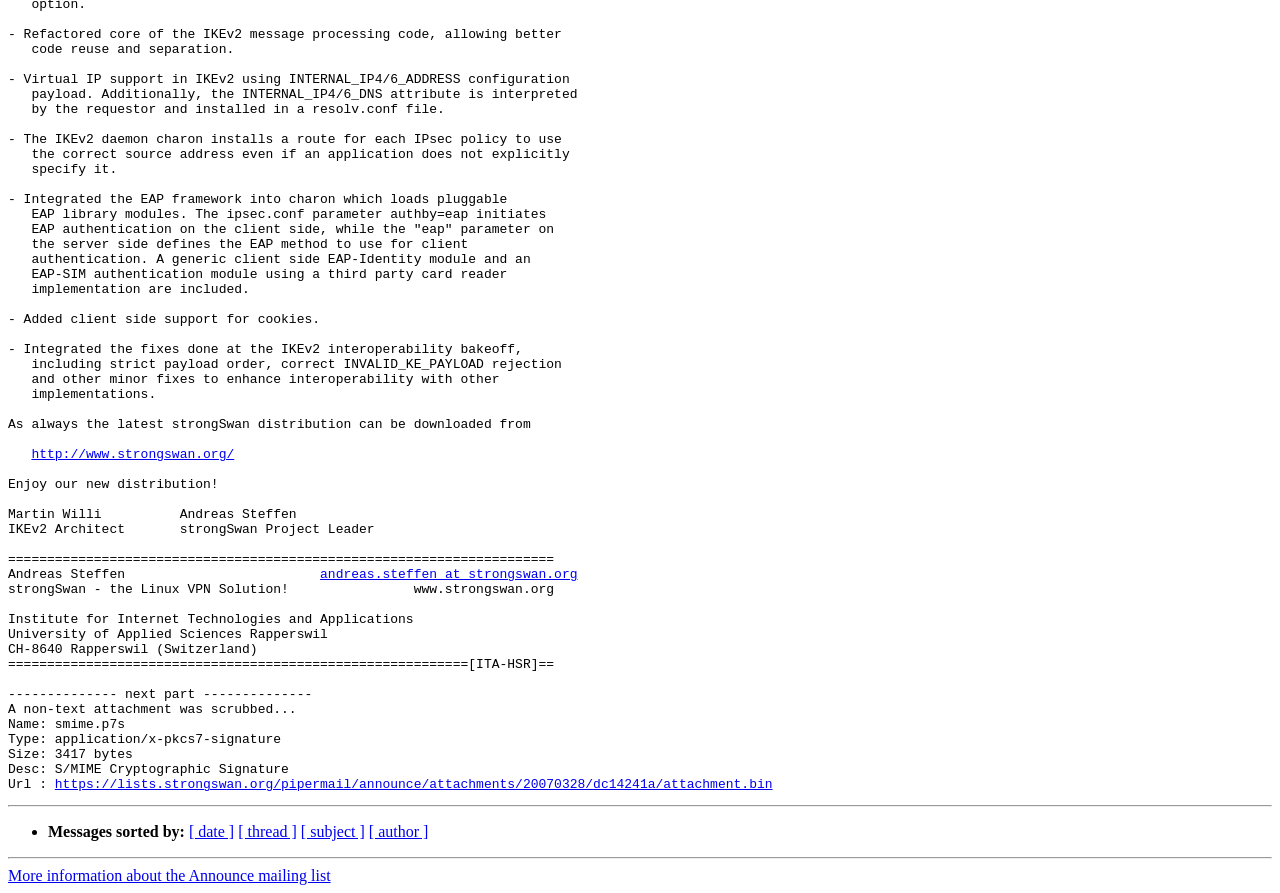Please identify the bounding box coordinates of the clickable area that will fulfill the following instruction: "Sort messages by date". The coordinates should be in the format of four float numbers between 0 and 1, i.e., [left, top, right, bottom].

[0.148, 0.922, 0.183, 0.941]